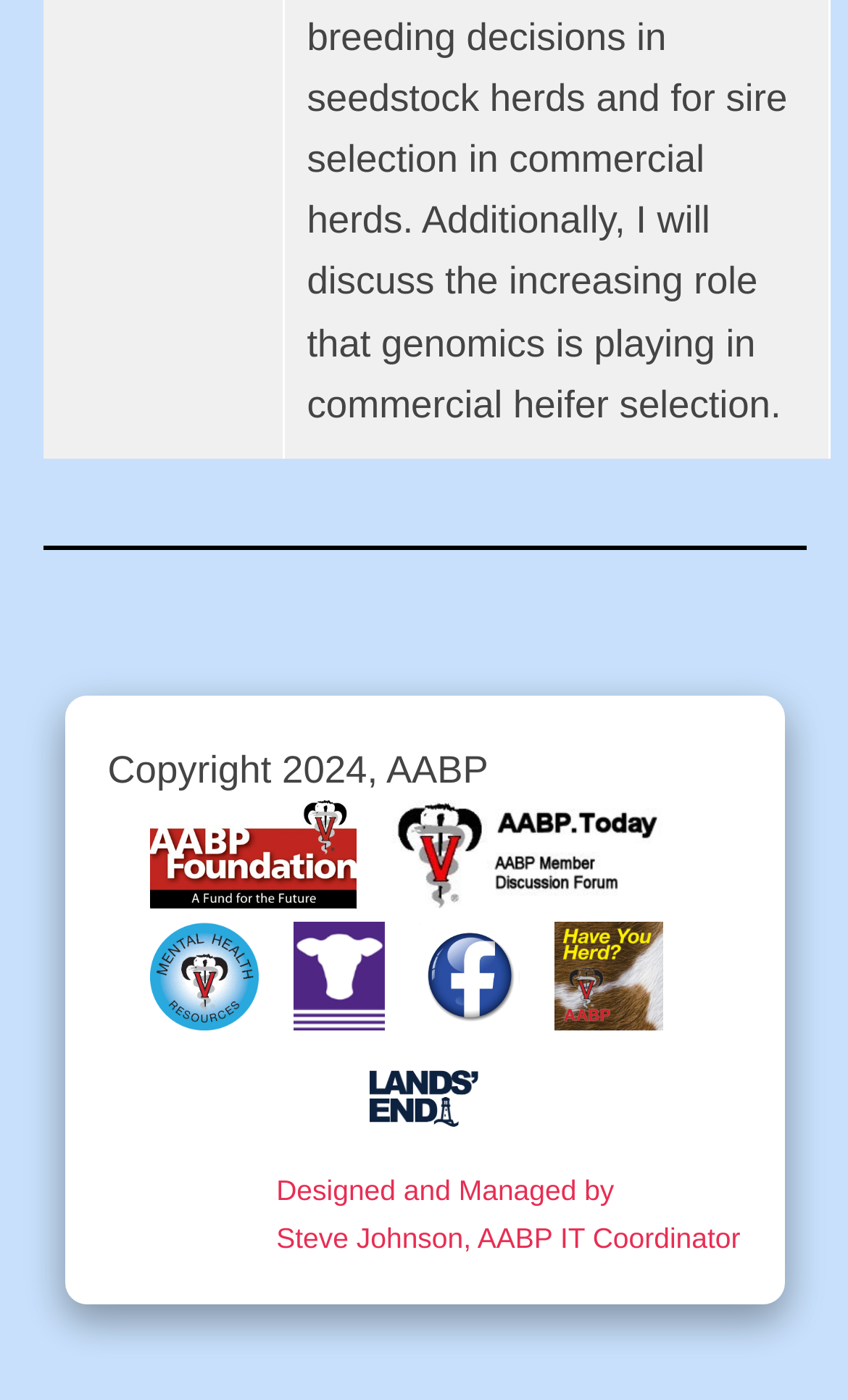Locate the coordinates of the bounding box for the clickable region that fulfills this instruction: "visit AABP Foundation website".

[0.176, 0.624, 0.421, 0.657]